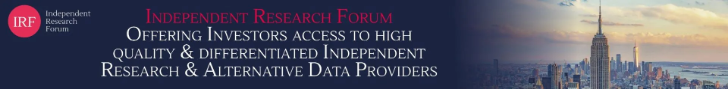What is the focus of the Independent Research Forum?
Respond to the question with a single word or phrase according to the image.

quality research services